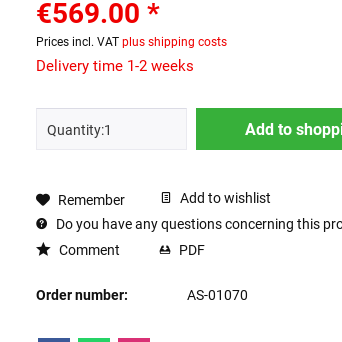What is the estimated delivery time?
Using the image, answer in one word or phrase.

1-2 weeks